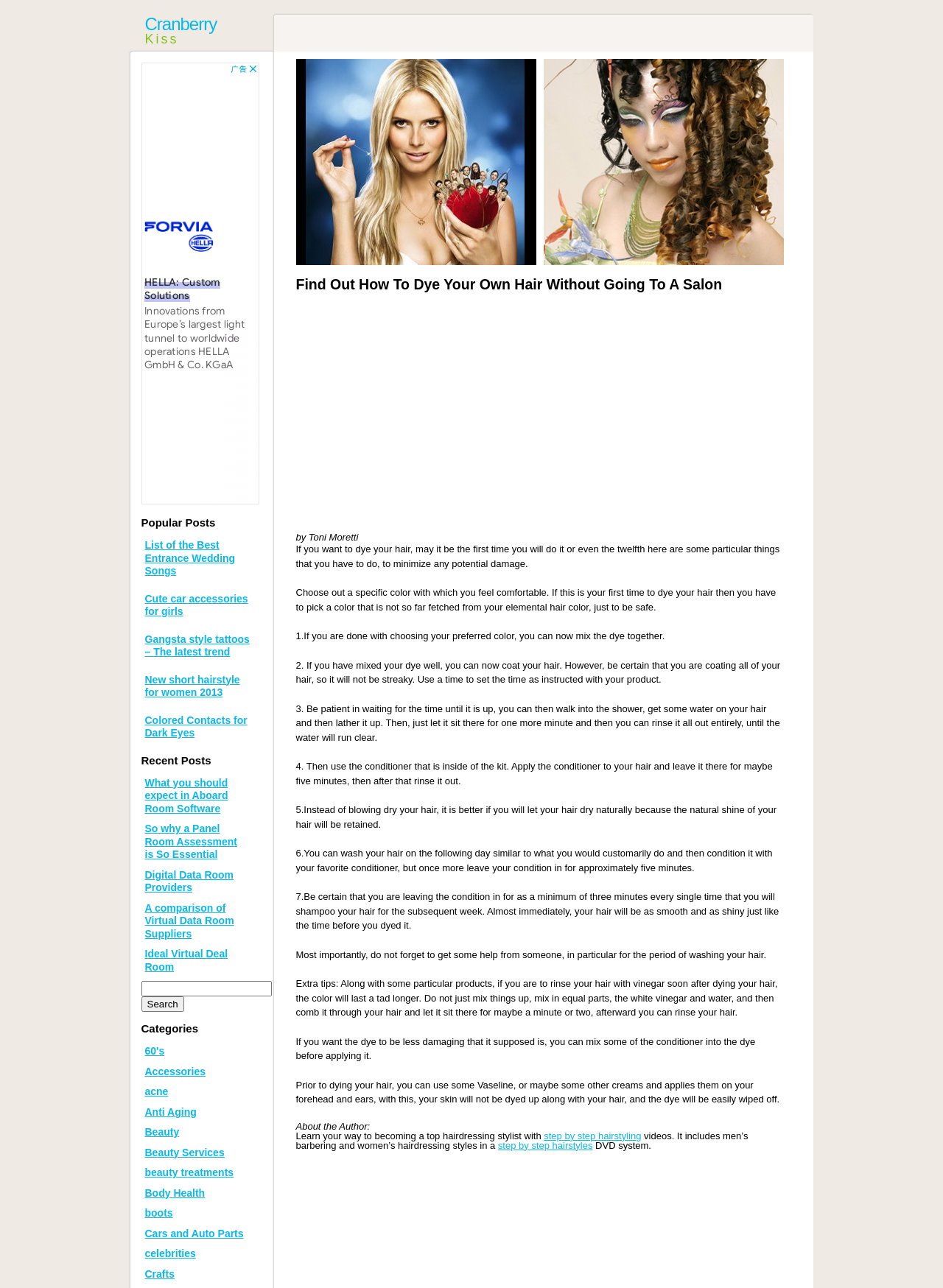Please identify the bounding box coordinates of where to click in order to follow the instruction: "Search for something".

[0.15, 0.762, 0.288, 0.774]